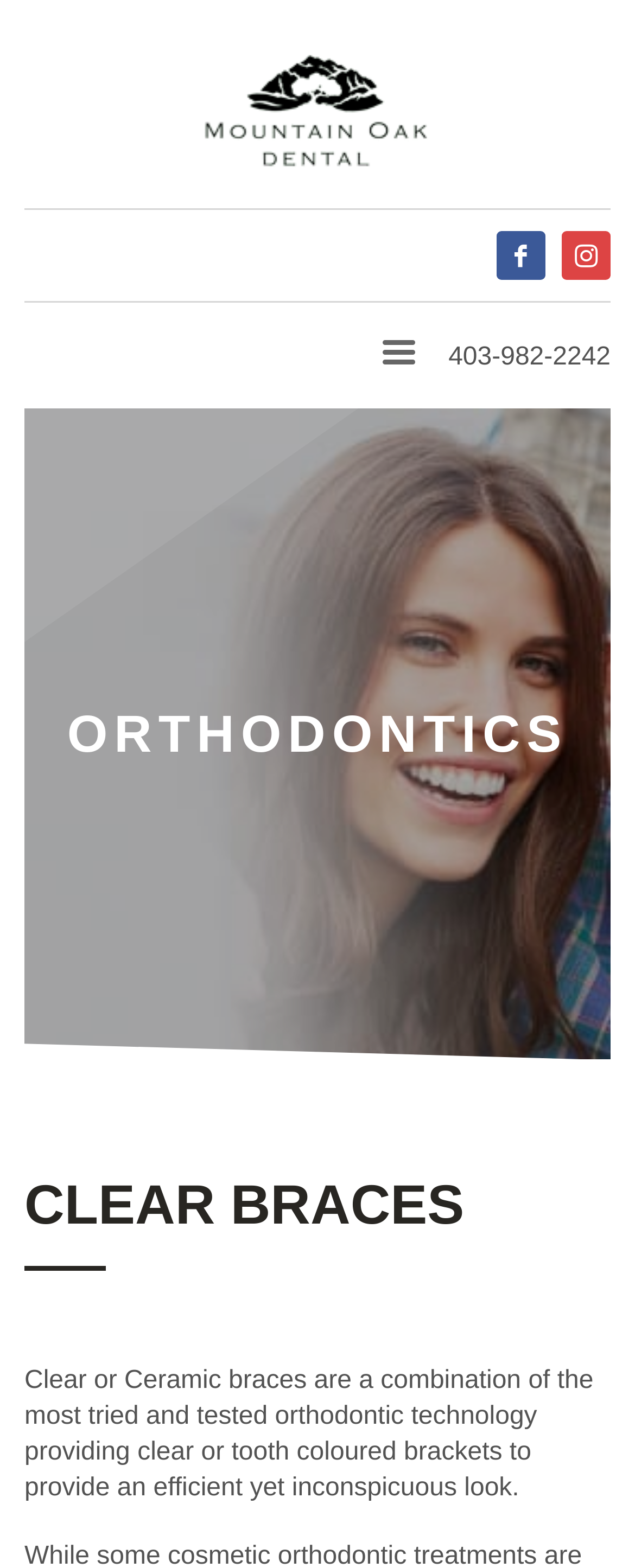Give the bounding box coordinates for the element described as: "title="Instagram"".

[0.885, 0.147, 0.962, 0.178]